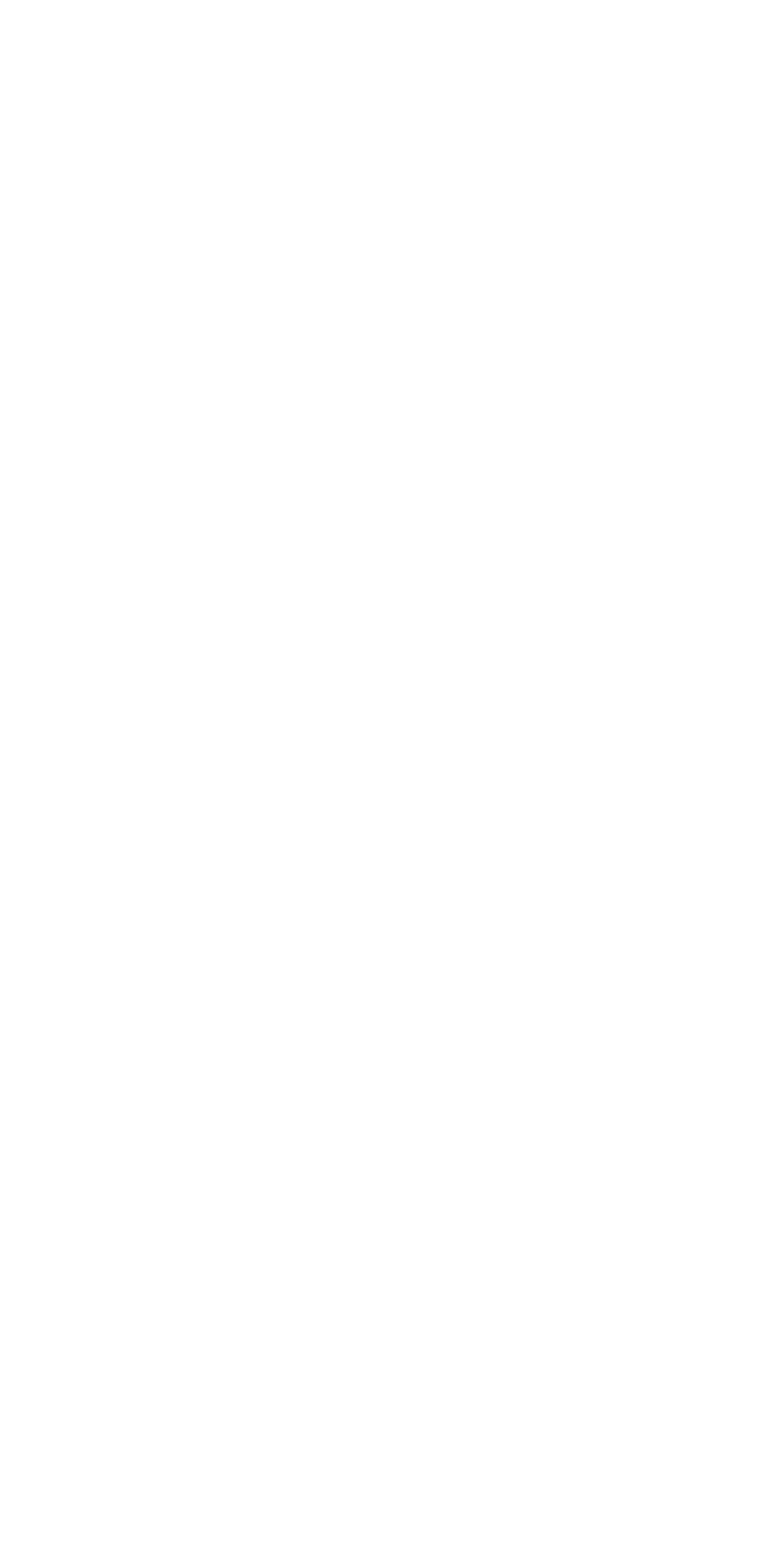Provide the bounding box for the UI element matching this description: "Tronsmart Glary Alpha Gaming Headphones".

[0.547, 0.221, 0.84, 0.296]